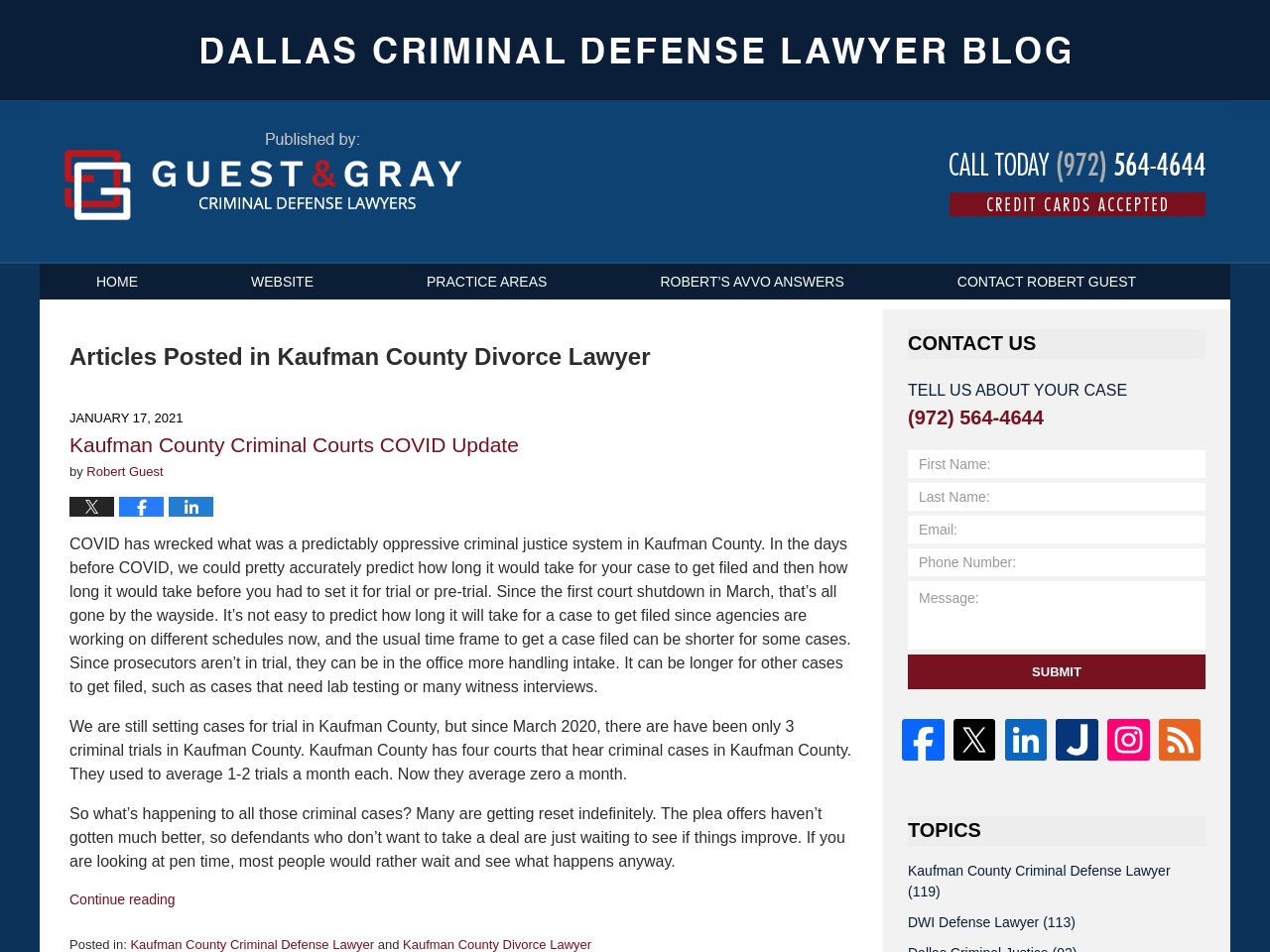Can you find and generate the webpage's heading?

Articles Posted in Kaufman County Divorce Lawyer